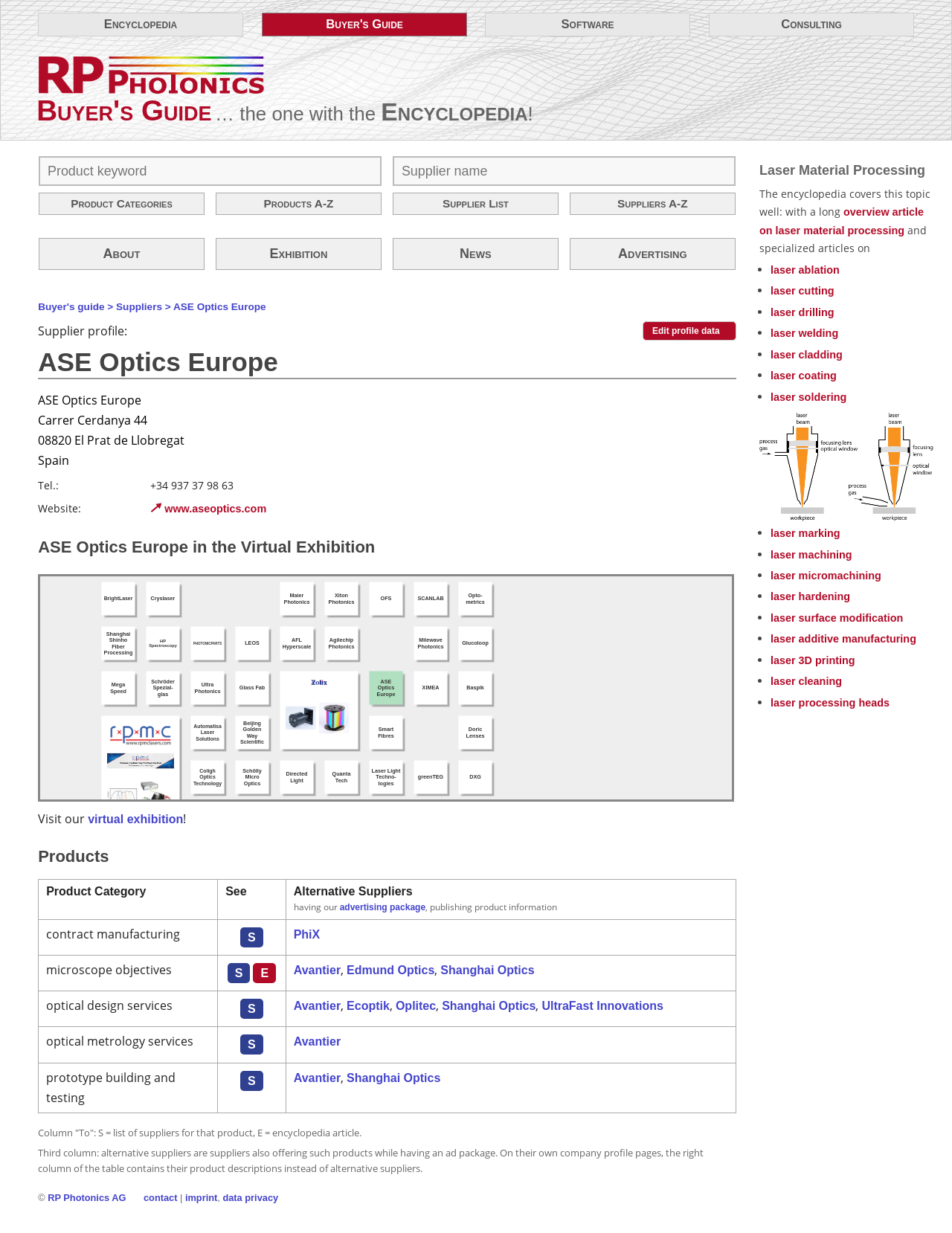Highlight the bounding box coordinates of the region I should click on to meet the following instruction: "Click on Encyclopedia".

[0.04, 0.01, 0.256, 0.03]